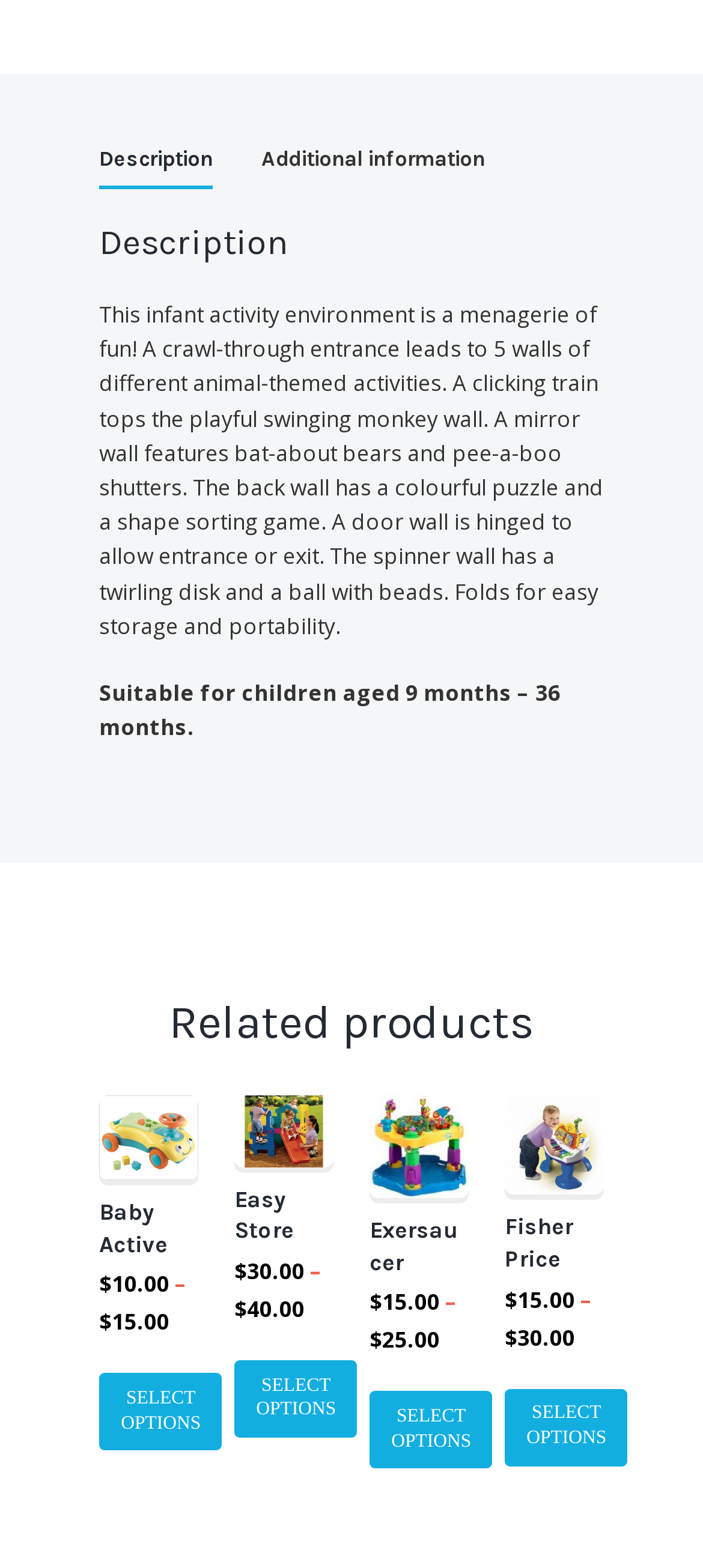Find the bounding box coordinates of the clickable element required to execute the following instruction: "Click on the 'Description' tab". Provide the coordinates as four float numbers between 0 and 1, i.e., [left, top, right, bottom].

[0.141, 0.089, 0.303, 0.121]